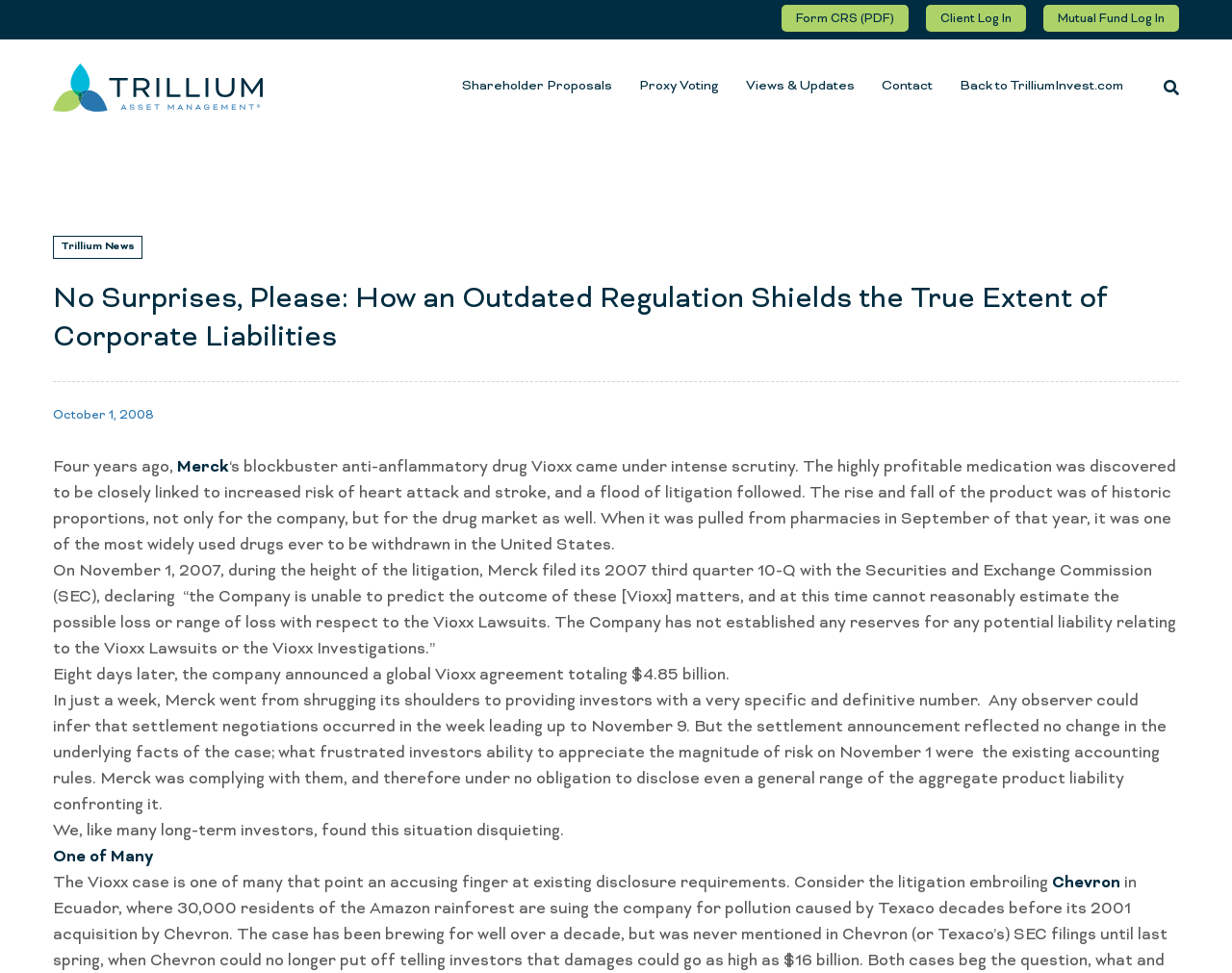Locate the bounding box coordinates of the segment that needs to be clicked to meet this instruction: "Click on the 'Form CRS (PDF)' link".

[0.634, 0.005, 0.738, 0.033]